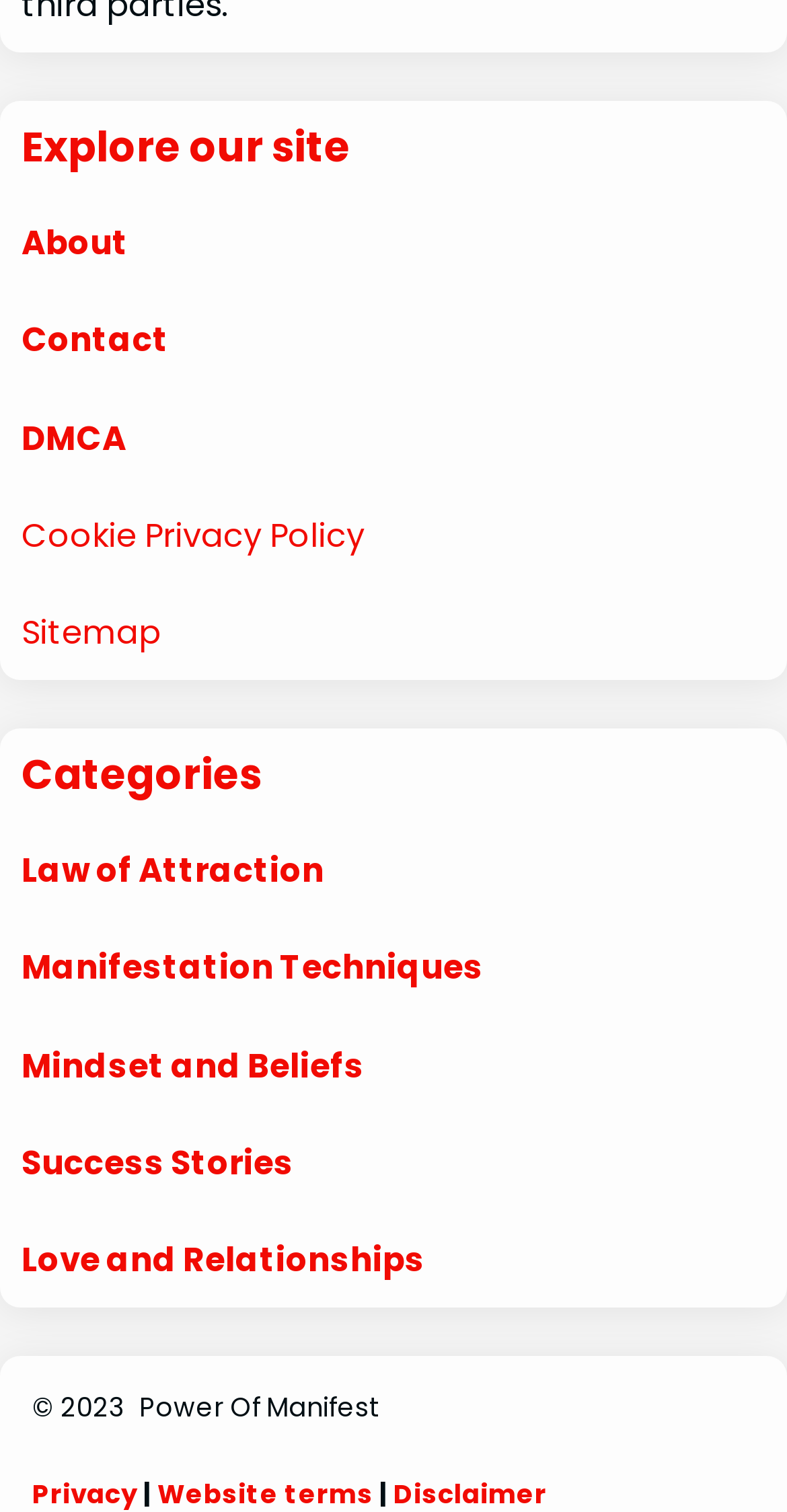Find the bounding box coordinates of the clickable element required to execute the following instruction: "Visit the Contact page". Provide the coordinates as four float numbers between 0 and 1, i.e., [left, top, right, bottom].

[0.027, 0.21, 0.215, 0.241]